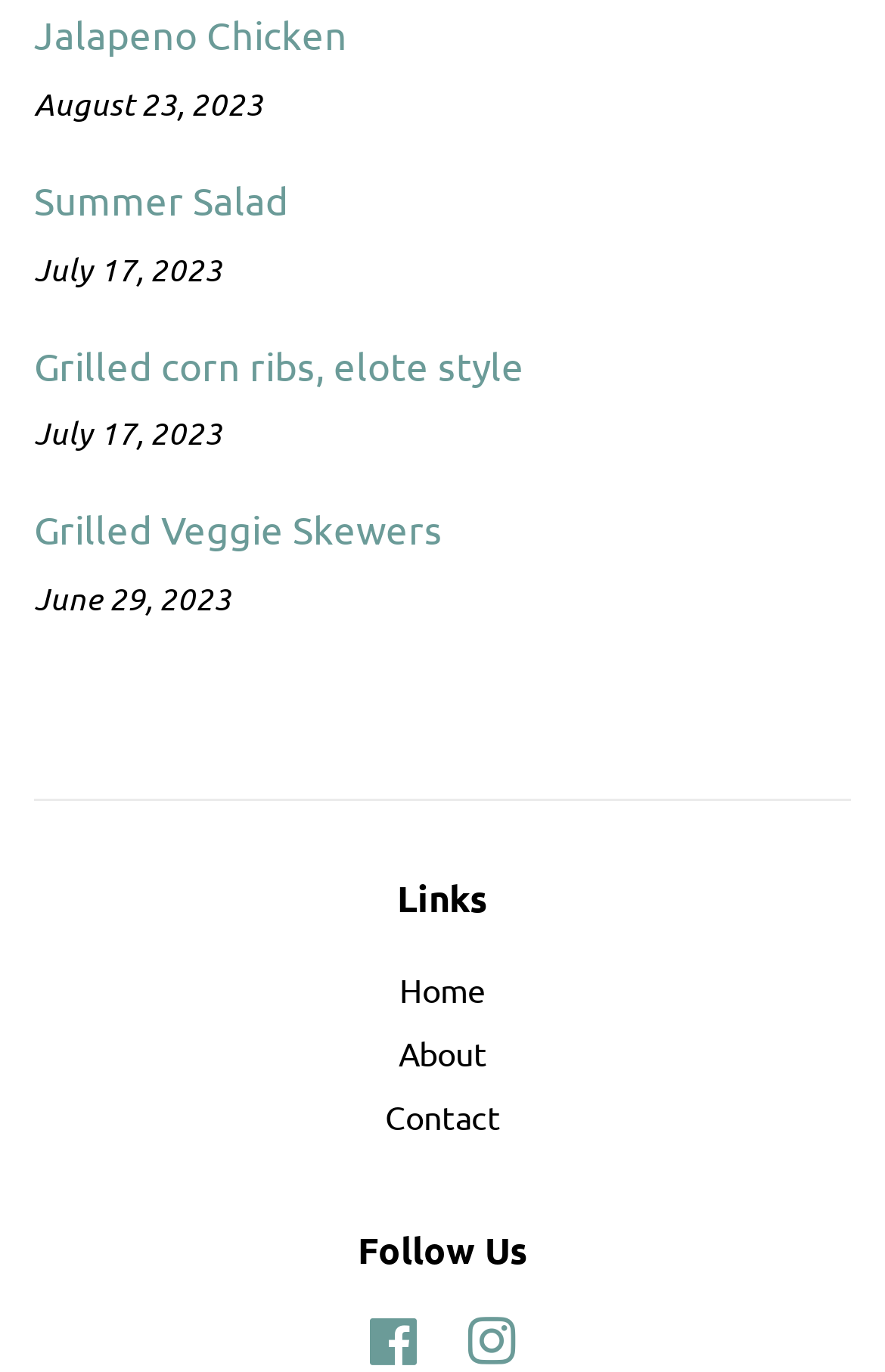What is the date of the 'Jalapeno Chicken' link?
Please answer the question with as much detail as possible using the screenshot.

I found the 'Jalapeno Chicken' link and its corresponding time element, which contains the StaticText 'August 23, 2023'.